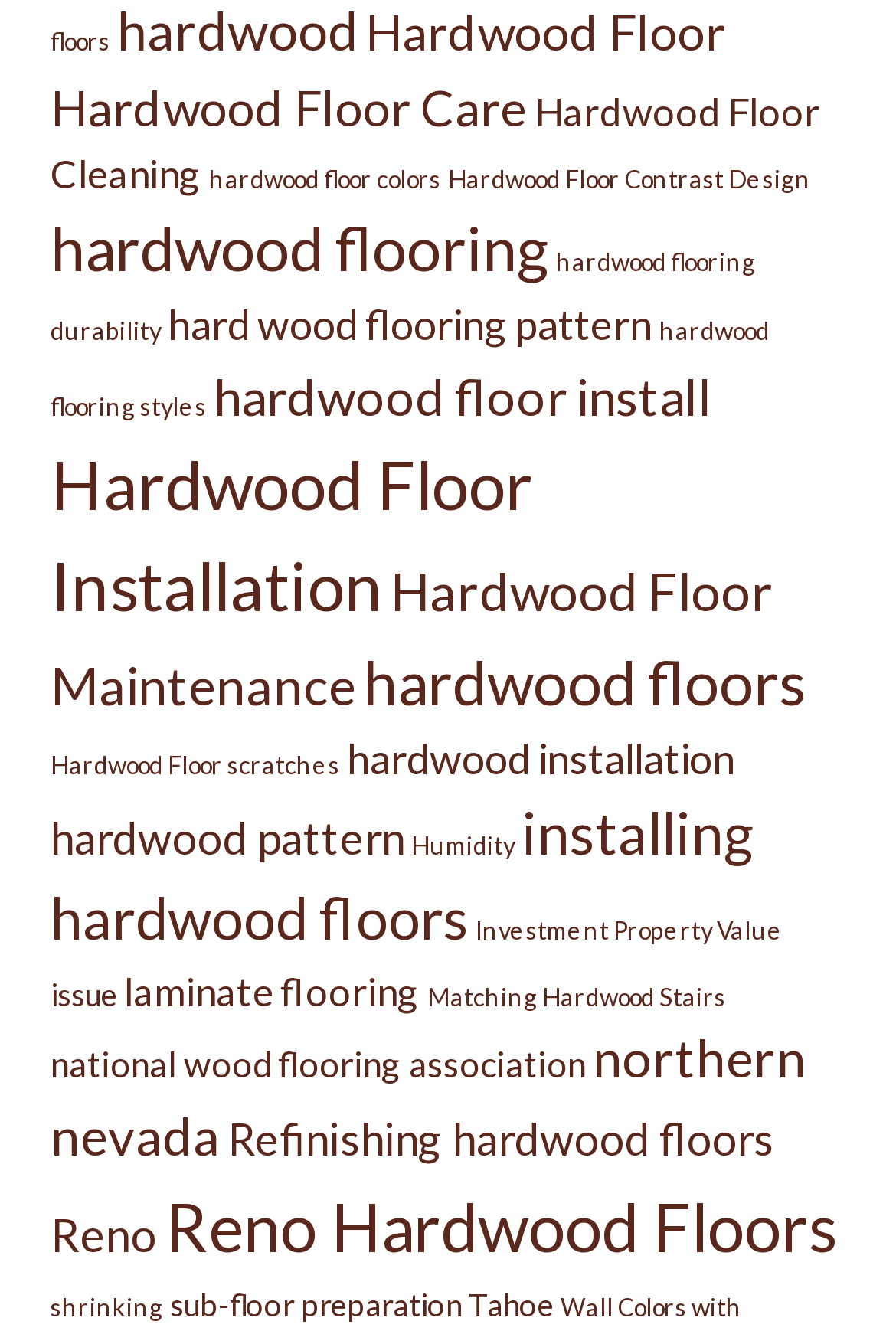Determine the bounding box coordinates for the area that should be clicked to carry out the following instruction: "Check out Reno Hardwood Floors".

[0.185, 0.882, 0.933, 0.942]